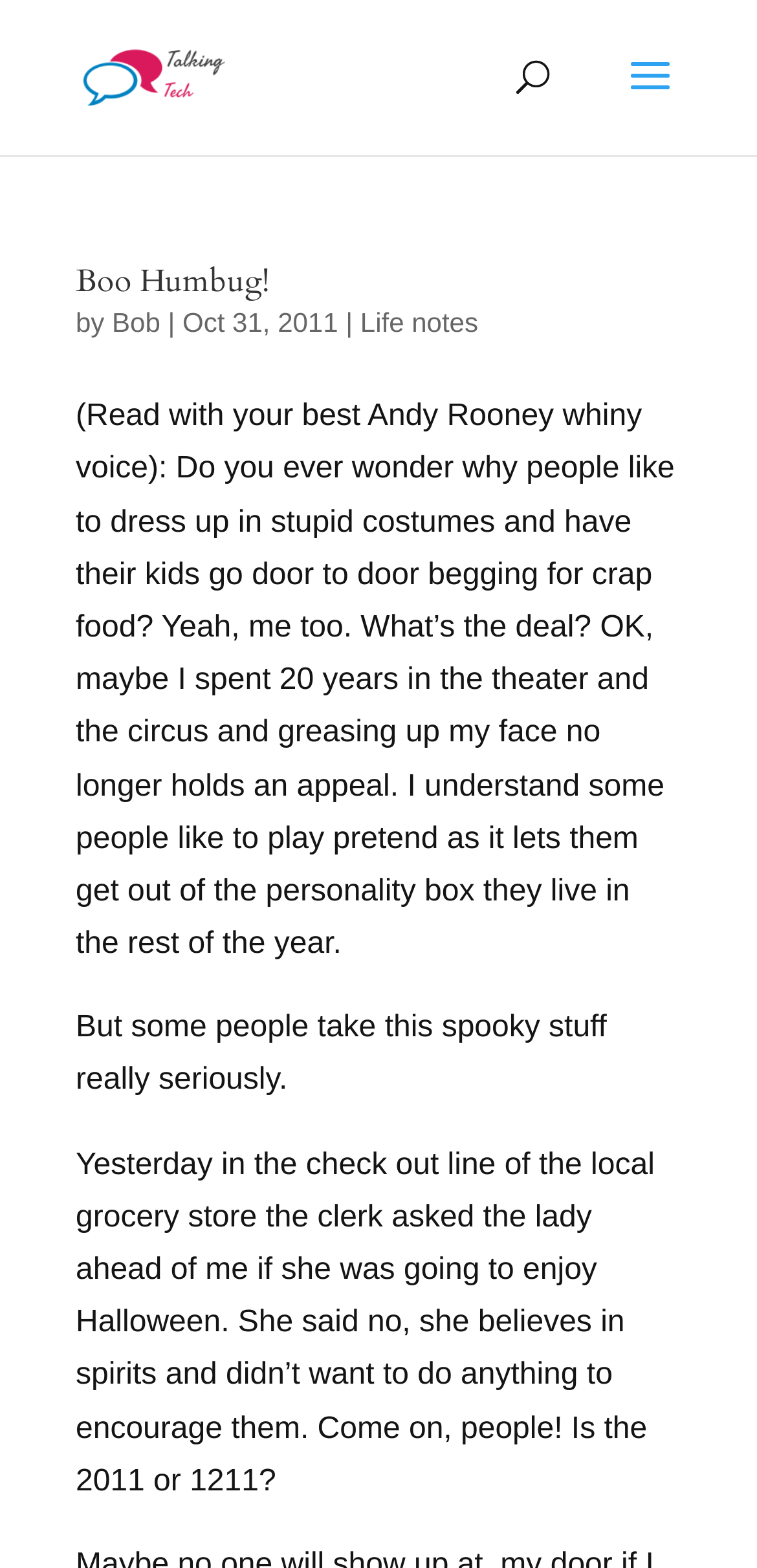Based on the image, please respond to the question with as much detail as possible:
What is the author's tone in the article?

The answer can be found by reading the text in the article. The author's use of phrases like 'Come on, people!' and 'Is the 2011 or 1211?' suggests a sarcastic tone, implying that they are mocking people who believe in spirits.